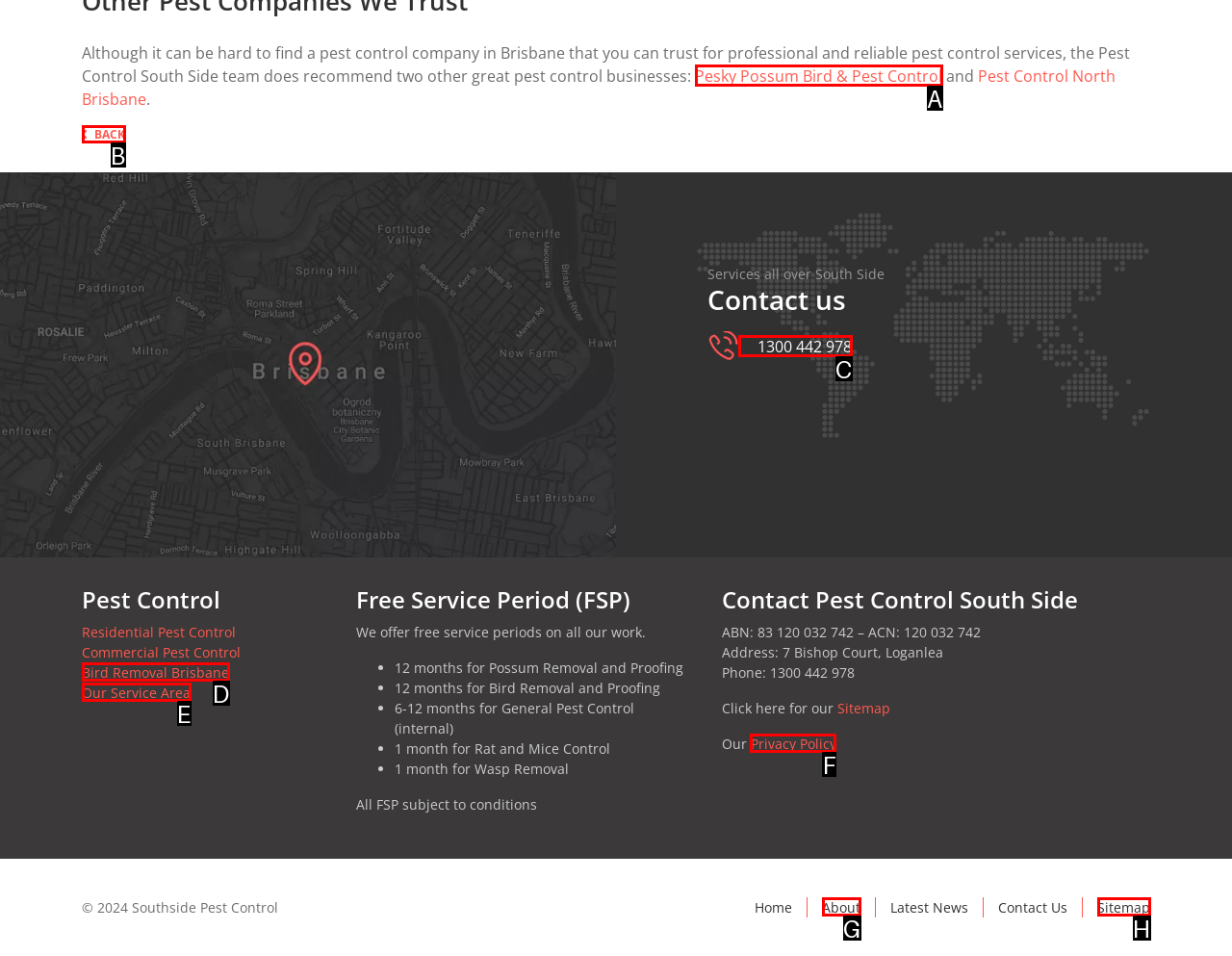Identify the HTML element that corresponds to the description: Our Service Area Provide the letter of the correct option directly.

E